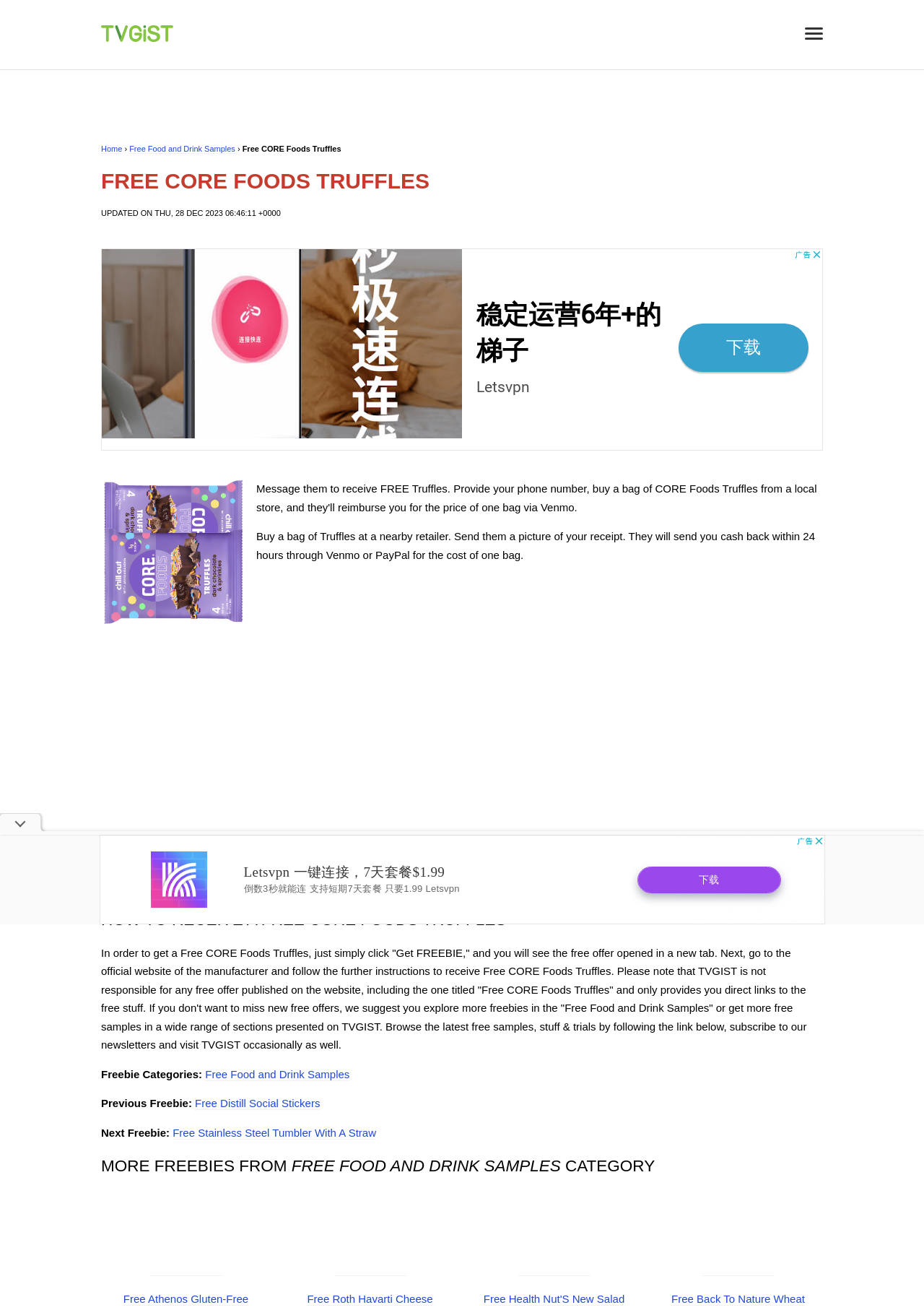Determine the bounding box coordinates for the element that should be clicked to follow this instruction: "Click on 'Free Athenos Gluten-Free Whipped Feta'". The coordinates should be given as four float numbers between 0 and 1, in the format [left, top, right, bottom].

[0.162, 0.964, 0.24, 0.974]